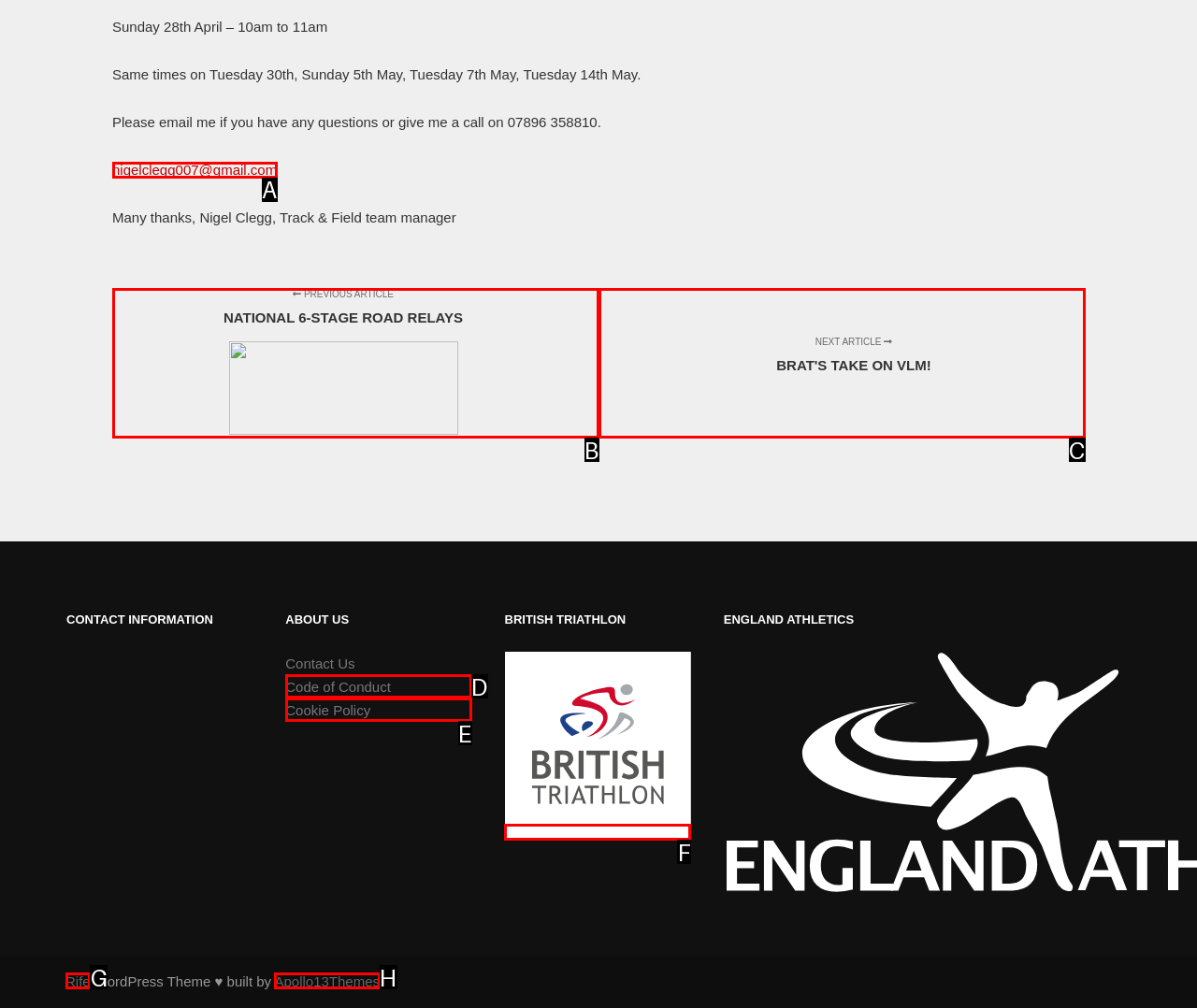From the description: Previous articleNATIONAL 6-STAGE ROAD RELAYS, identify the option that best matches and reply with the letter of that option directly.

B